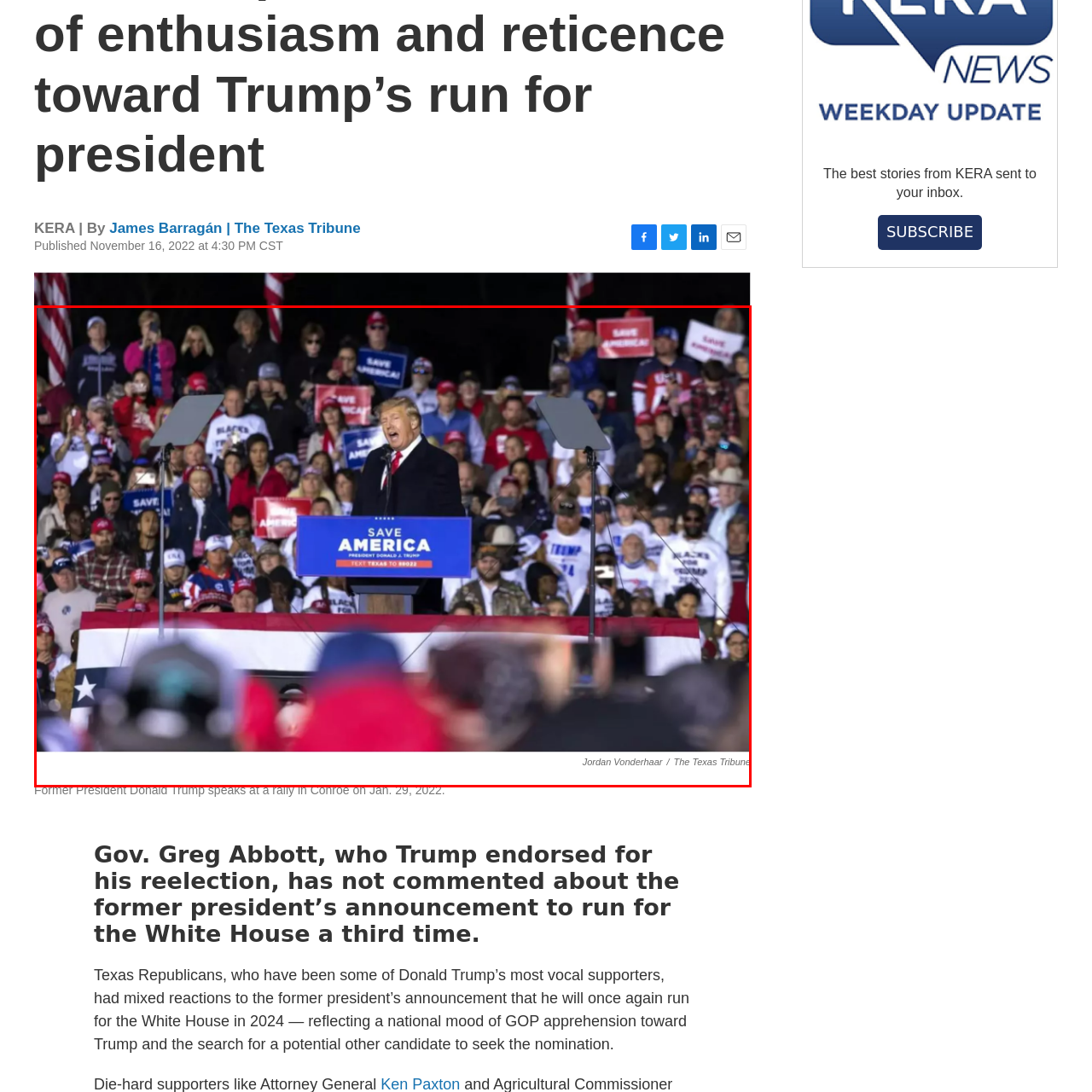Elaborate on the scene depicted inside the red bounding box.

Former President Donald Trump delivers a speech at a rally in Conroe, Texas, on January 29, 2022. Standing behind a podium emblazoned with "SAVE AMERICA," Trump passionately addresses his supporters, many of whom are seen in the background holding signs that echo his campaign slogans. The crowd is dressed in red and wearing various campaign apparel, reflecting their support as they participate in the event. The atmosphere is charged with energy as Trump calls on his base, signaling his ongoing influence within the Republican Party. This event is a part of his strategy to rally support as he considers a run for the presidency in 2024. Captured by Jordan Vonderhaar for The Texas Tribune, the image vividly portrays the connection between Trump and his supporters in a significant political moment.